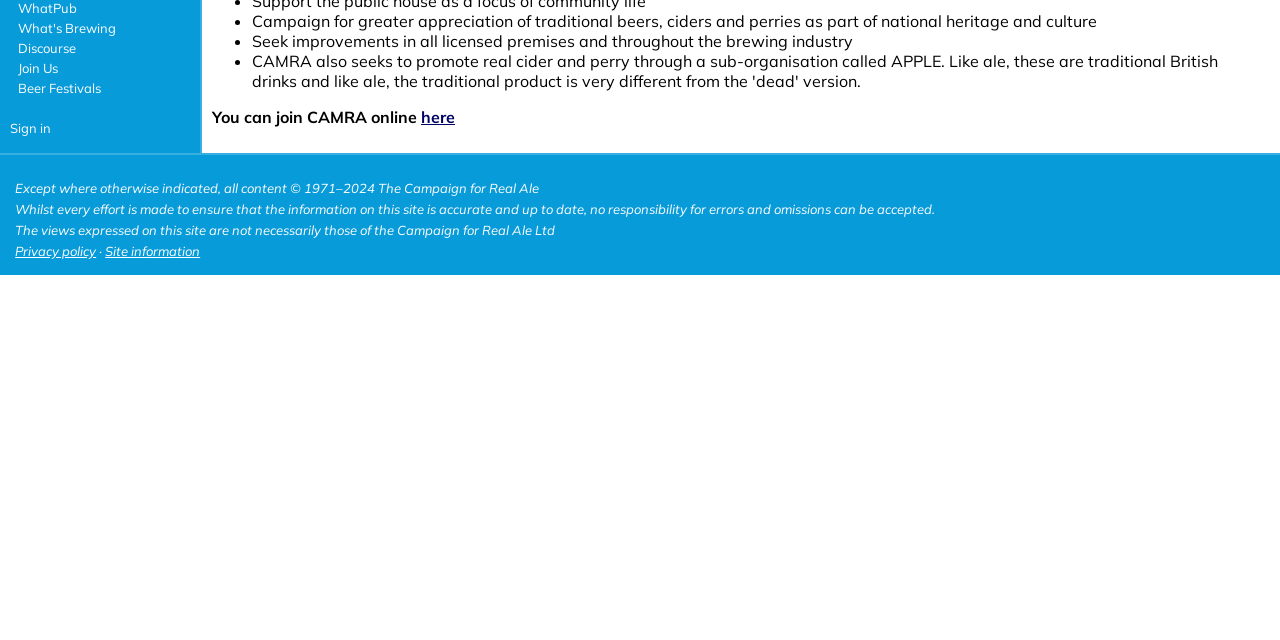Locate the bounding box coordinates of the UI element described by: "Join Us". Provide the coordinates as four float numbers between 0 and 1, formatted as [left, top, right, bottom].

[0.012, 0.091, 0.144, 0.122]